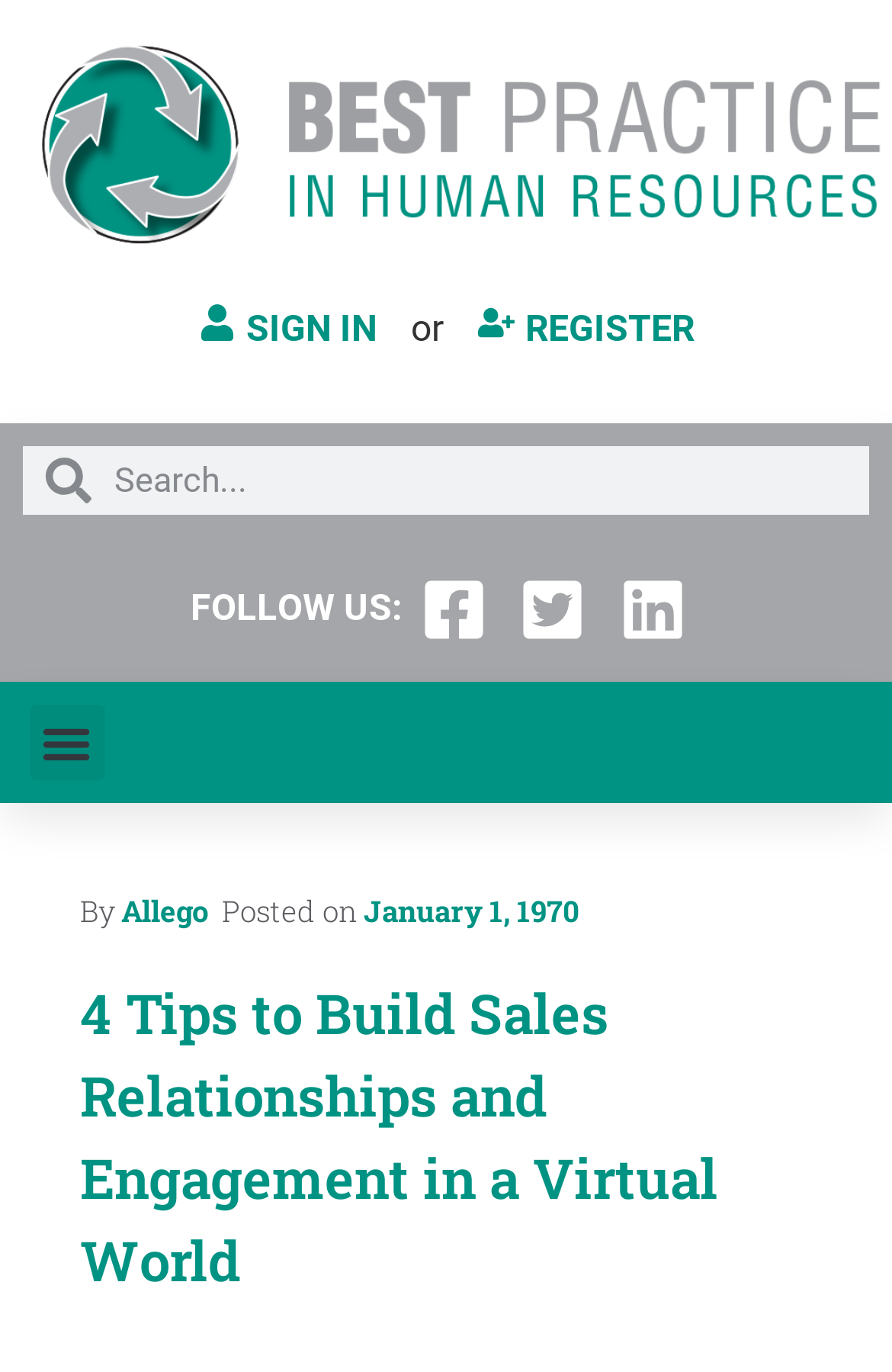Identify the bounding box coordinates for the UI element described as: "alt="Best Practice in Human Resources"". The coordinates should be provided as four floats between 0 and 1: [left, top, right, bottom].

[0.038, 0.028, 1.0, 0.186]